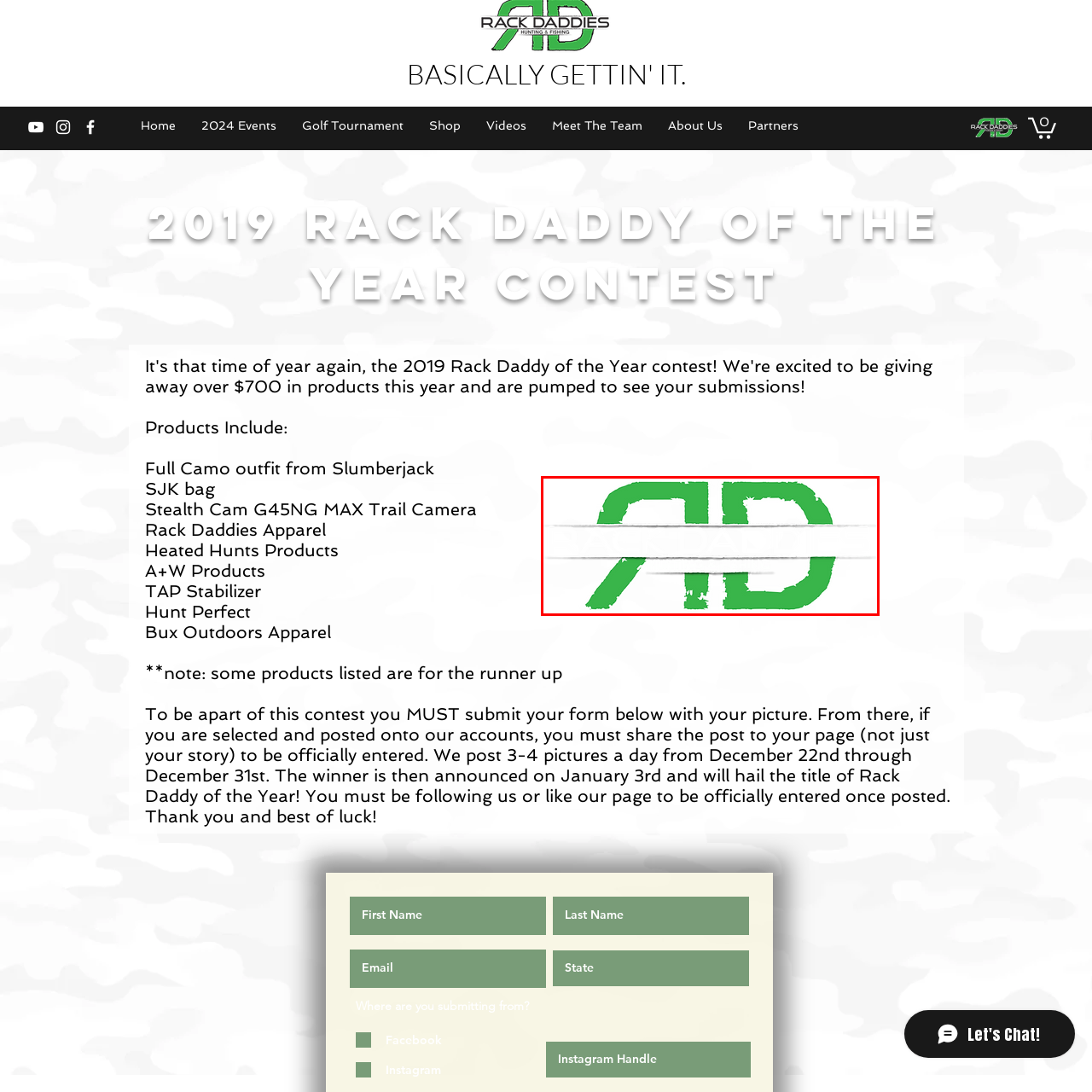Provide an elaborate description of the visual elements present in the image enclosed by the red boundary.

The image showcases the logo for "Rack Daddies," prominently featuring the letters "RD" in a bold, green style. The design incorporates a textured finish, adding depth and character to the logo, while a subtle white line runs horizontally across the center, enhancing its visual appeal. This logo represents the brand's identity, likely associated with outdoor activities or products, in the context of the "2019 Rack Daddy of the Year Contest." The overall aesthetic conveys a sense of adventure and engagement with the outdoors, aligning with the theme of the contest and the associated brand.